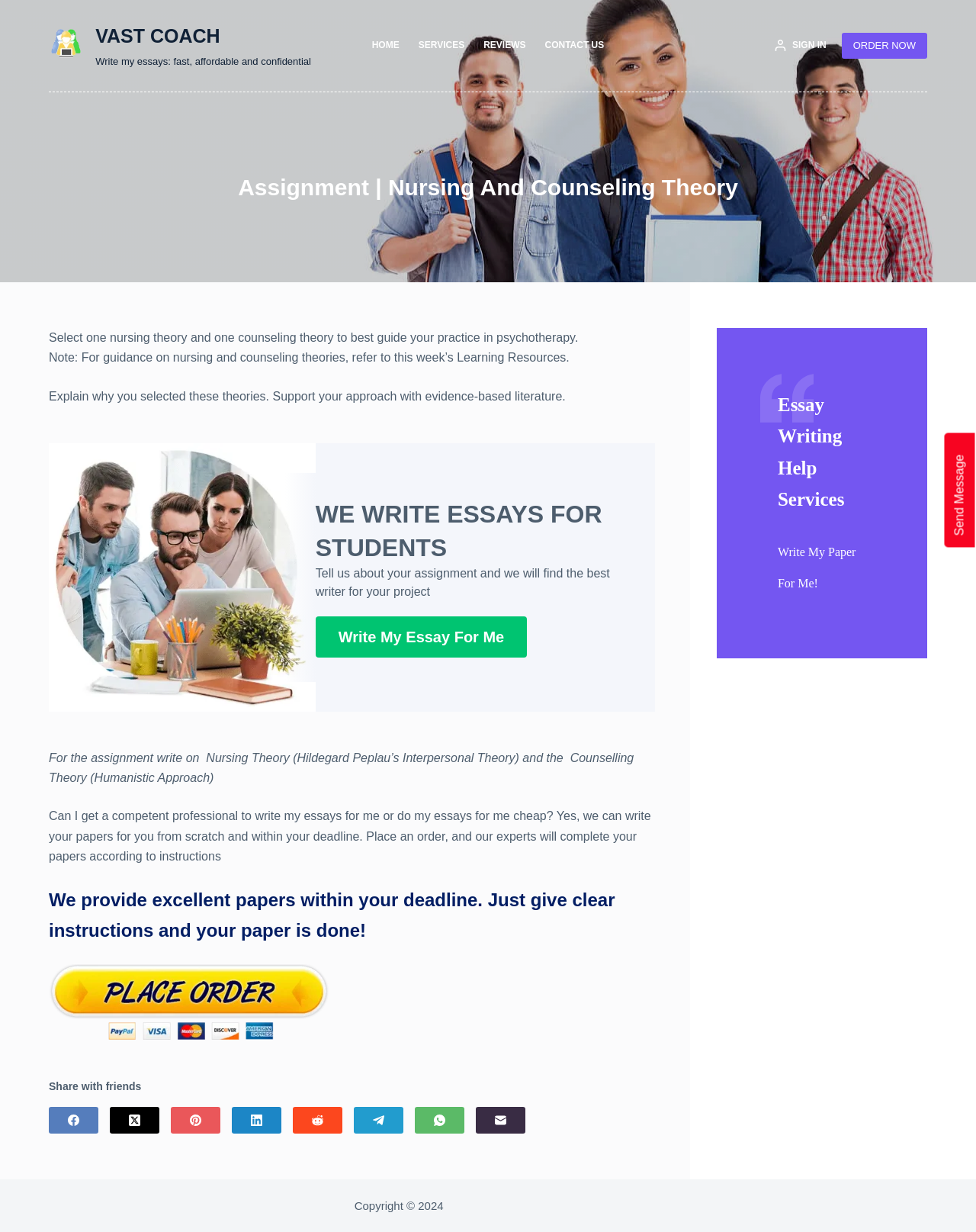Please identify the bounding box coordinates of where to click in order to follow the instruction: "Click on the 'Write My Essay For Me' link".

[0.323, 0.5, 0.54, 0.534]